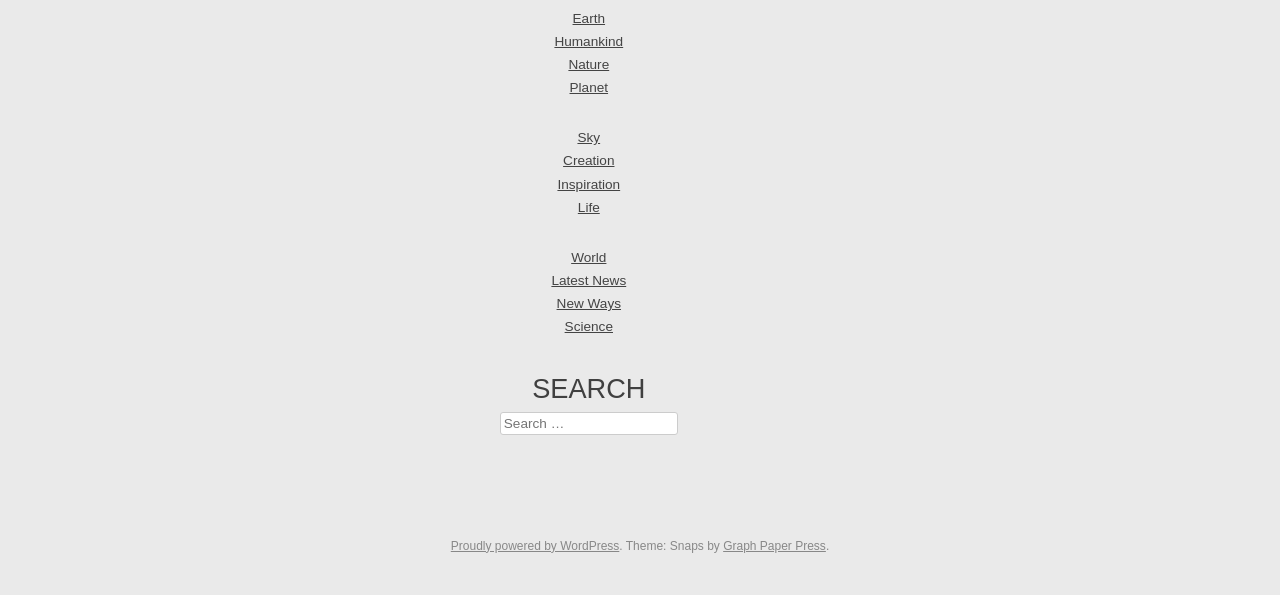Determine the bounding box coordinates of the clickable element necessary to fulfill the instruction: "Read the 'Aha!: How Mentoring Can Spark New Ideas and Connections' article". Provide the coordinates as four float numbers within the 0 to 1 range, i.e., [left, top, right, bottom].

None